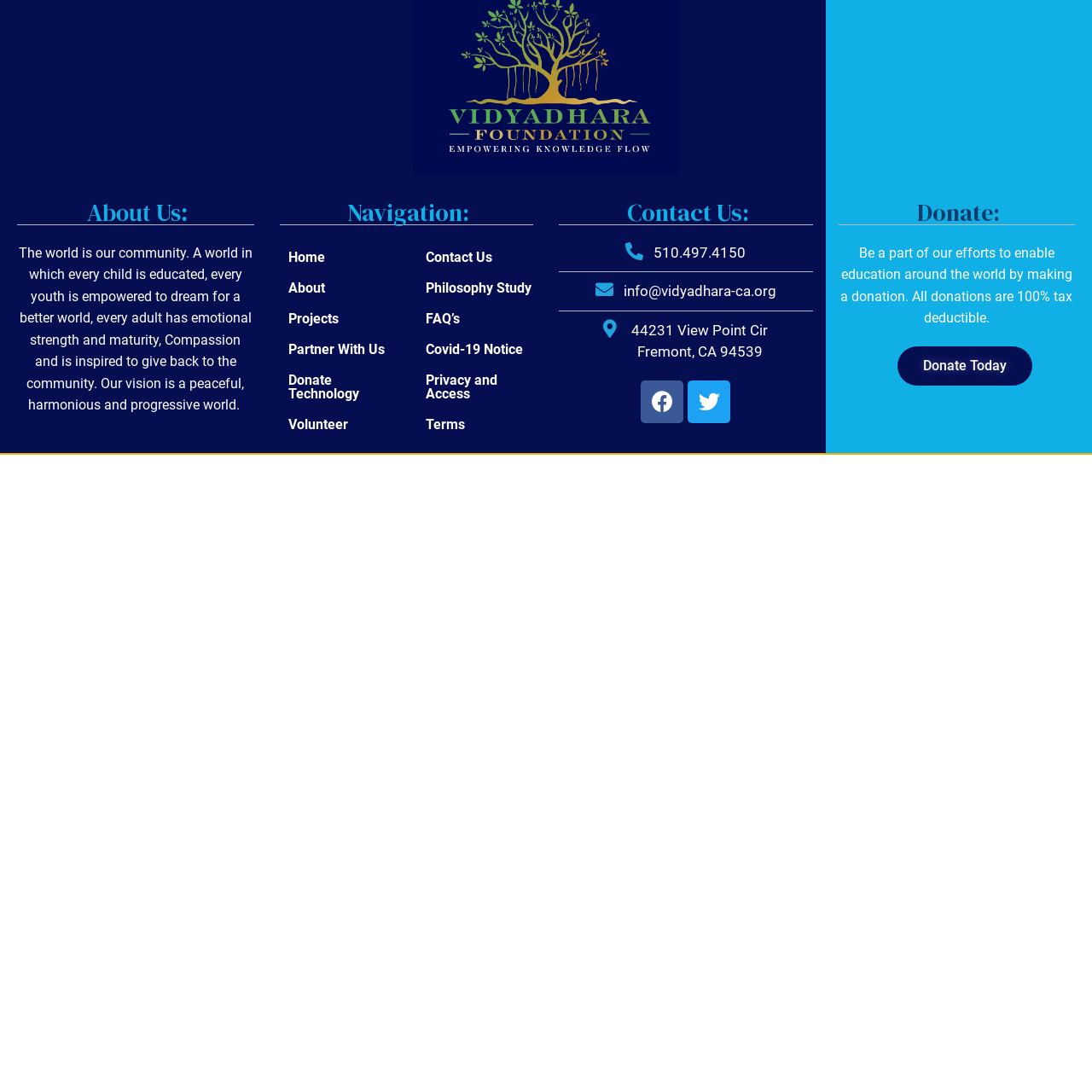Provide the bounding box coordinates of the area you need to click to execute the following instruction: "Click on the Projects link".

[0.264, 0.284, 0.31, 0.299]